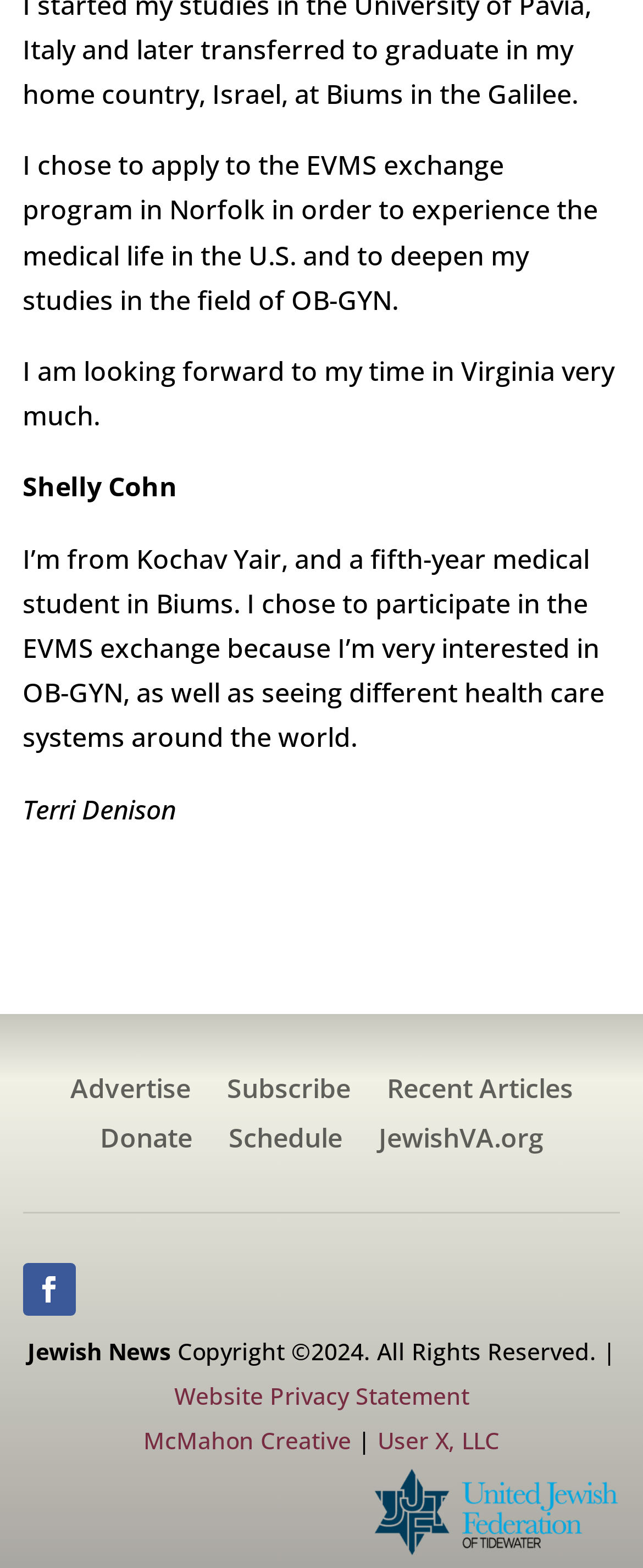How many medical students are mentioned?
Refer to the image and provide a thorough answer to the question.

I found two medical students mentioned in the webpage, Shelly Cohn and Terri Denison, based on the text content.